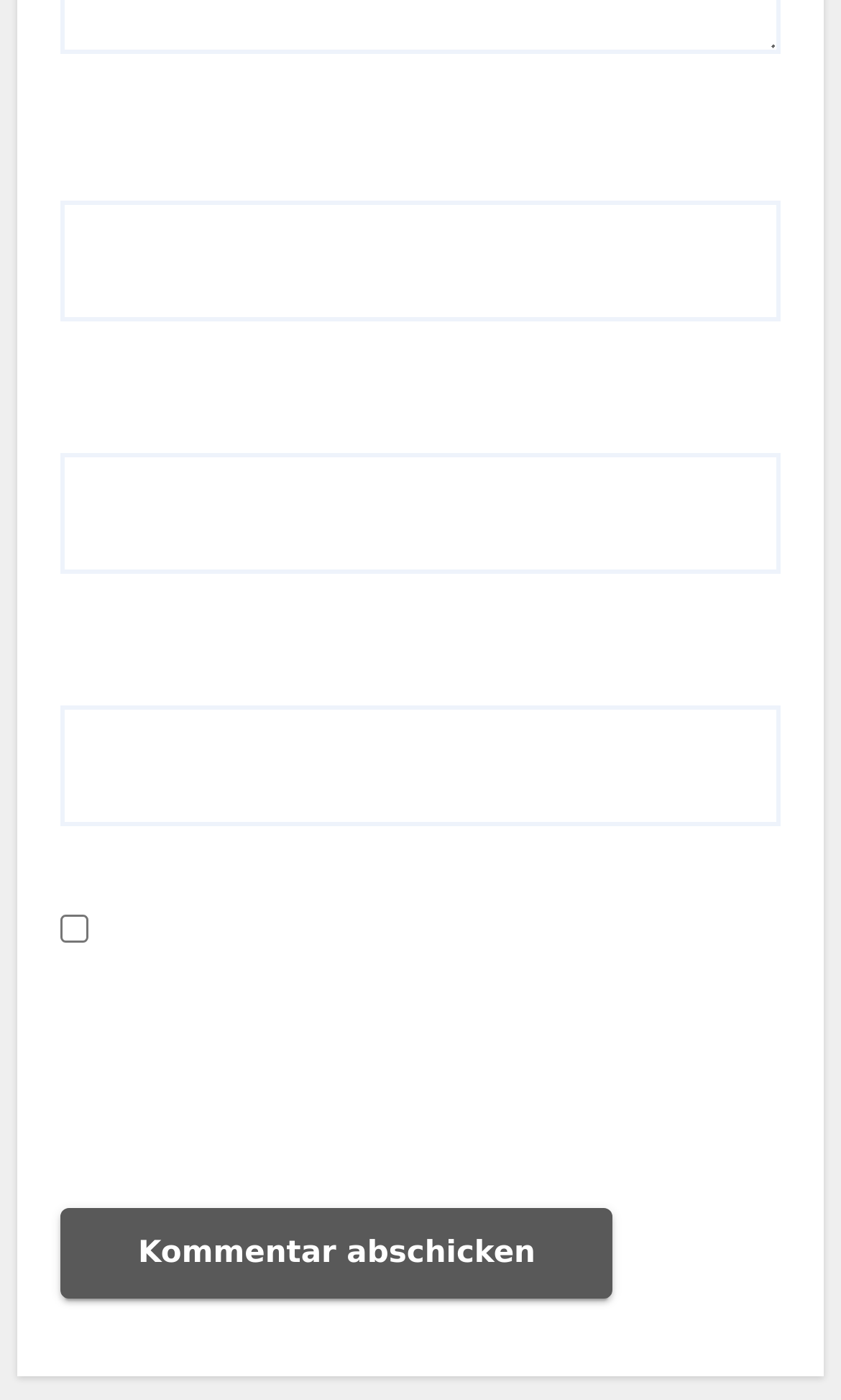What is the purpose of the checkbox?
Please provide a comprehensive answer to the question based on the webpage screenshot.

The purpose of the checkbox is to save the commenter's name, email address, and website in the browser for the next comment, as indicated by the checkbox label.